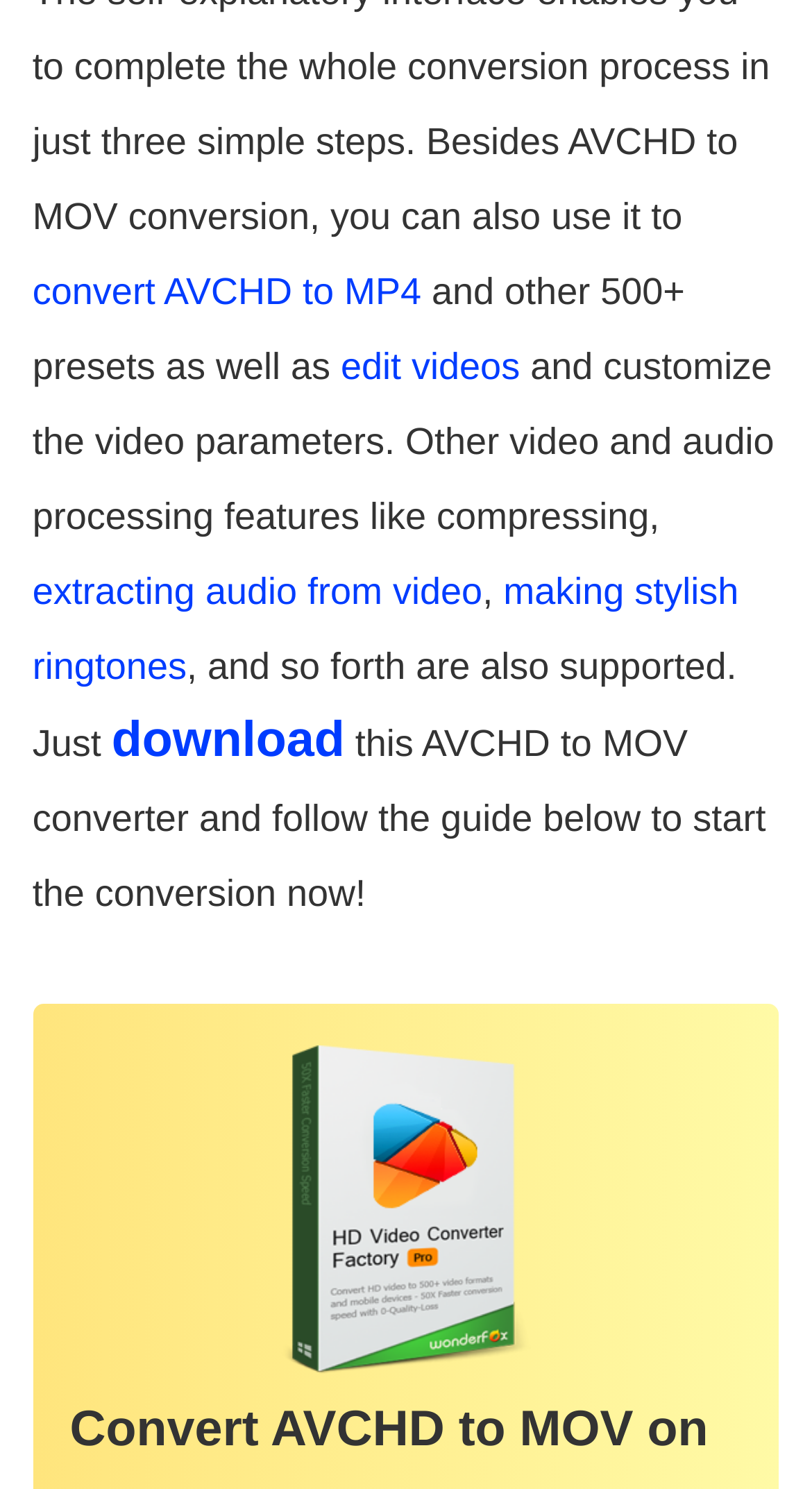What is the format that can be converted to besides MOV?
Based on the screenshot, respond with a single word or phrase.

MP4